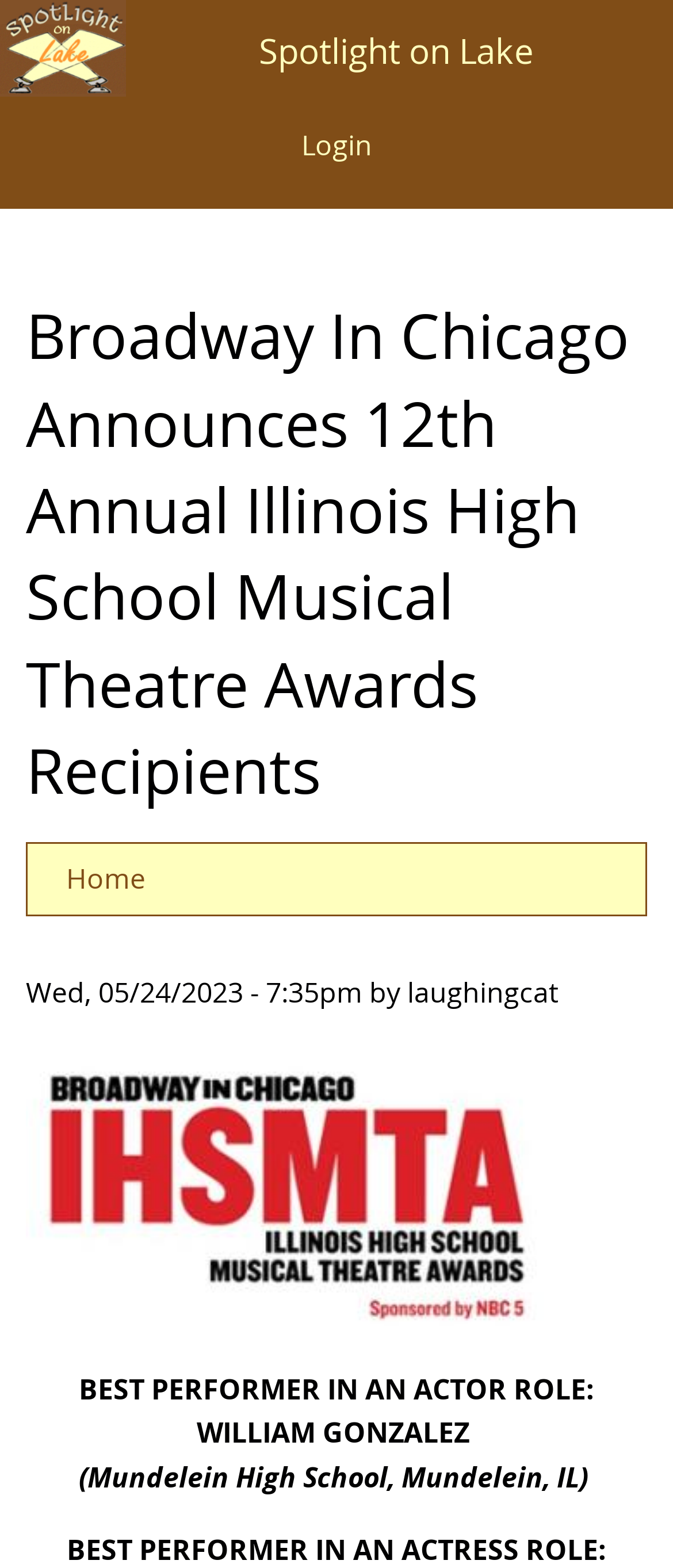Find the bounding box of the web element that fits this description: "Home".

[0.041, 0.538, 0.274, 0.583]